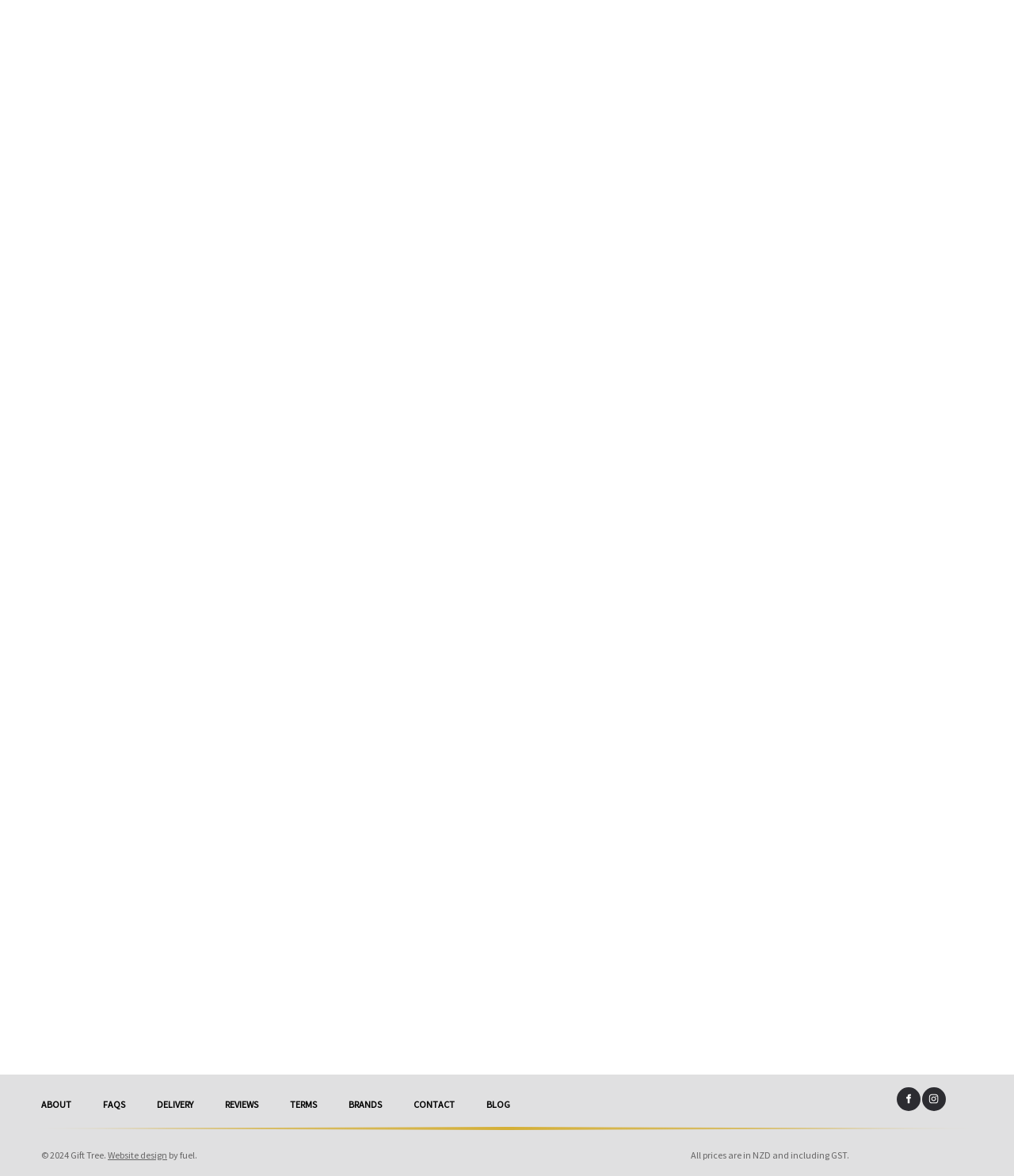Using the provided element description "alt="Viva La Vulva"", determine the bounding box coordinates of the UI element.

[0.145, 0.708, 0.302, 0.721]